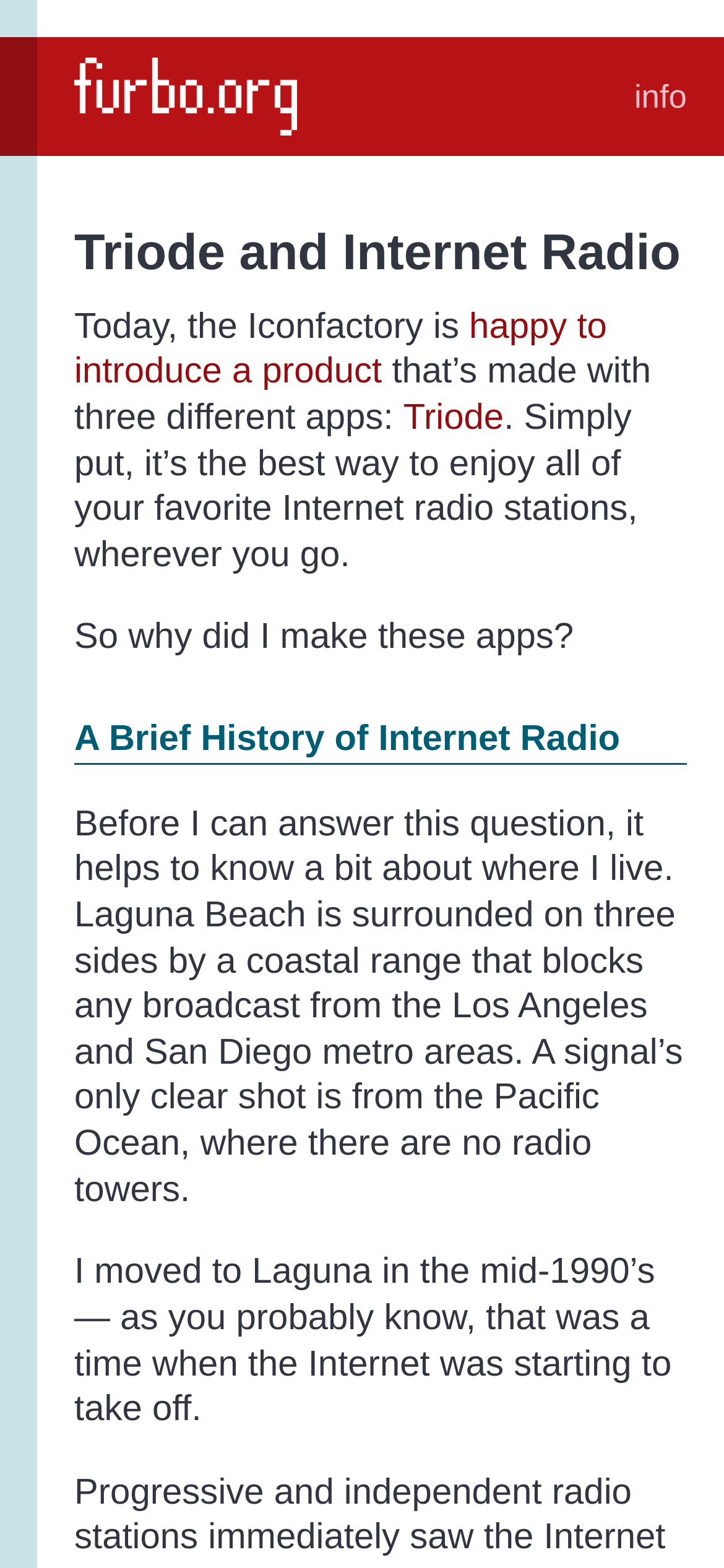Please answer the following question using a single word or phrase: 
What blocks radio signals in Laguna Beach?

Coastal range